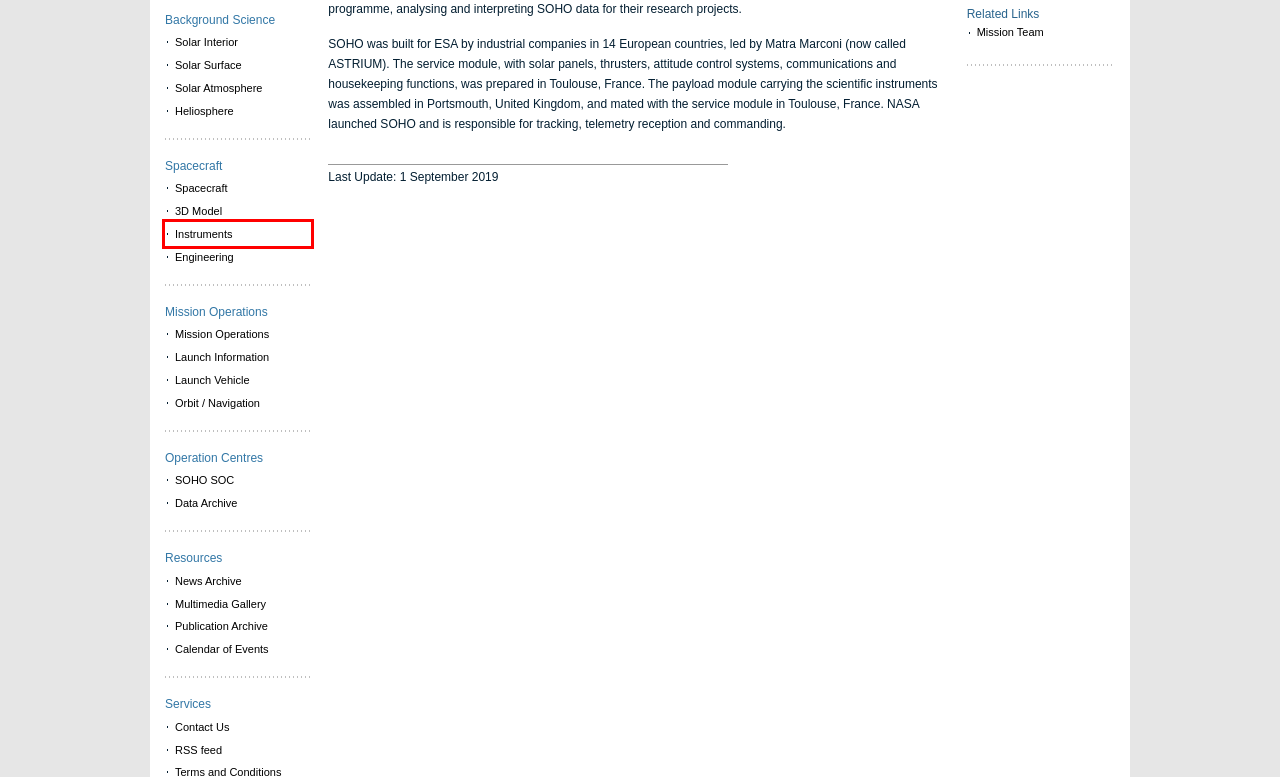You have received a screenshot of a webpage with a red bounding box indicating a UI element. Please determine the most fitting webpage description that matches the new webpage after clicking on the indicated element. The choices are:
A. ESA Science & Technology - Launch Information
B. ESA Science & Technology - ESA Science & Technology RSS
C. ESA Science & Technology - Launch Vehicle
D. ESA Science & Technology - Calendar of Events
E. ESA Science & Technology - Instruments
F. ESA Science & Technology - Multimedia Gallery
G. ESA Science & Technology - News Archive
H. ESA Science & Technology - Solar Interior

E